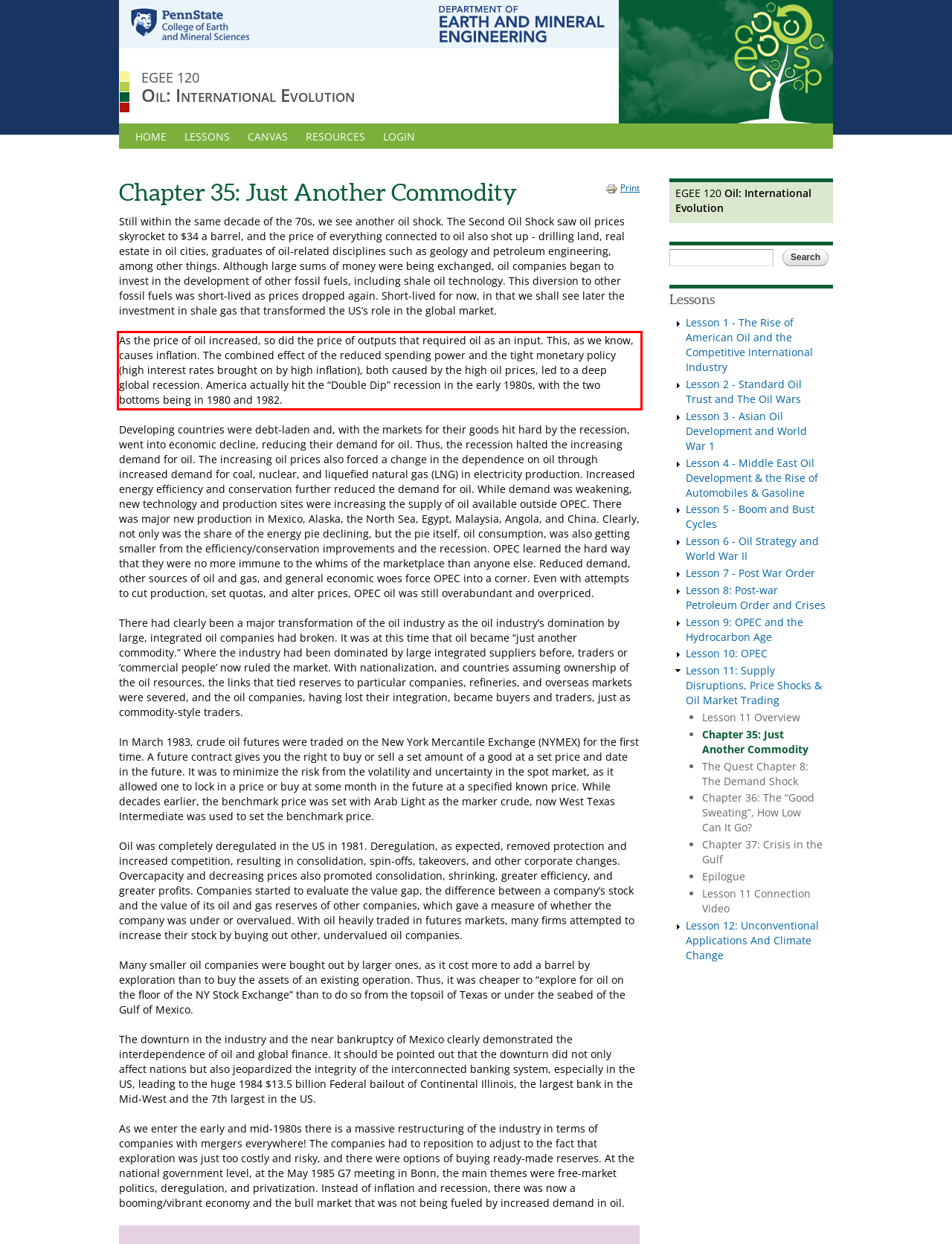Please analyze the screenshot of a webpage and extract the text content within the red bounding box using OCR.

As the price of oil increased, so did the price of outputs that required oil as an input. This, as we know, causes inflation. The combined effect of the reduced spending power and the tight monetary policy (high interest rates brought on by high inflation), both caused by the high oil prices, led to a deep global recession. America actually hit the “Double Dip” recession in the early 1980s, with the two bottoms being in 1980 and 1982.